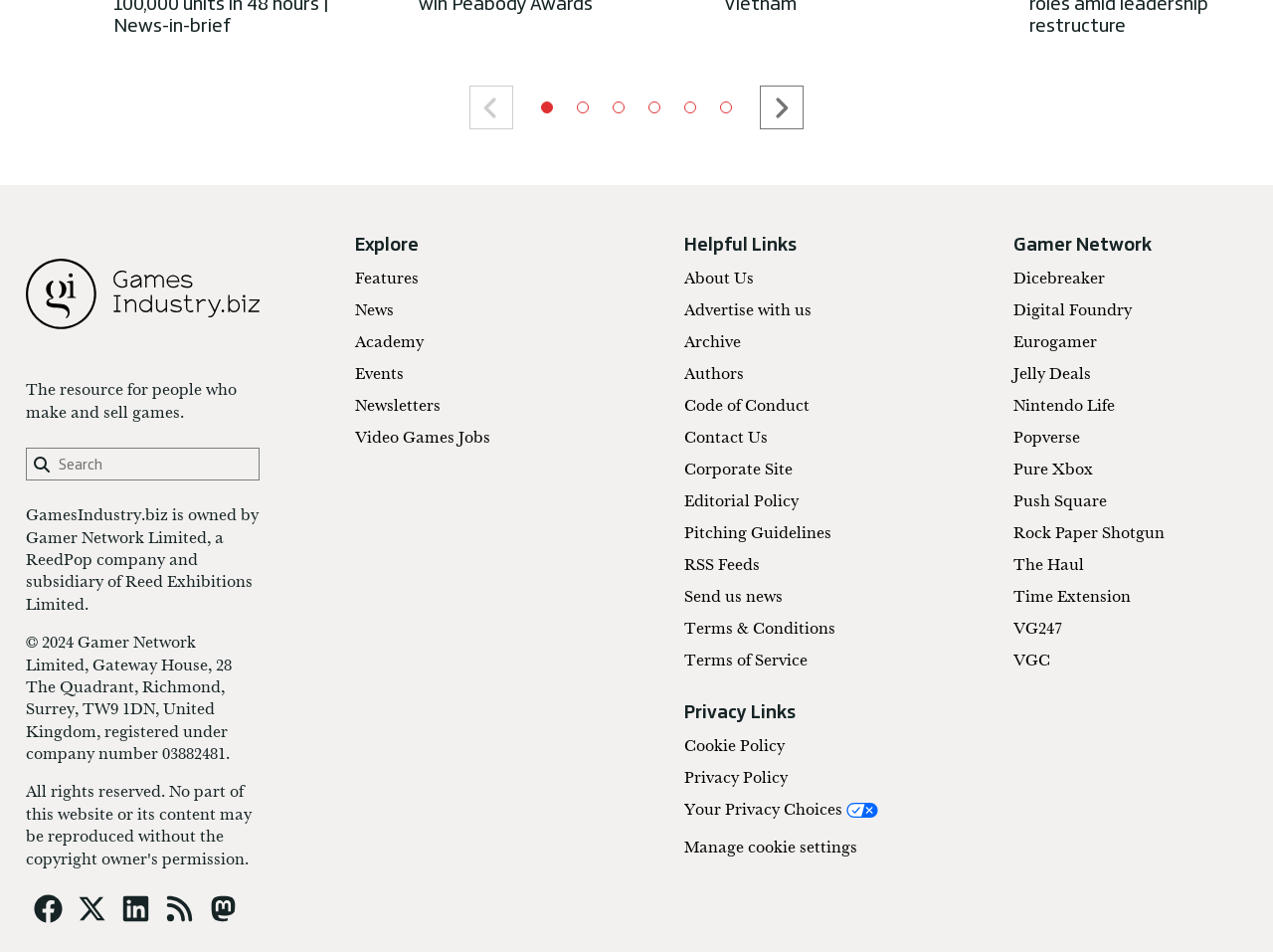What is the company name that owns GamesIndustry.biz?
Answer briefly with a single word or phrase based on the image.

Gamer Network Limited